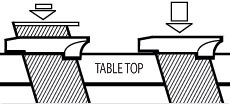Based on the visual content of the image, answer the question thoroughly: What is the purpose of the visual aid?

The visual aid, which is the instructional diagram, is part of a guide to help users understand how to effectively use and integrate the XGRIP Mag Adapter with their magazines. It provides a step-by-step process to securely position the adapter over a factory magazine.